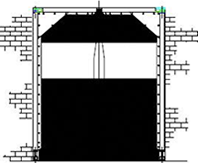How many layers of rubber are fitted with a transparent window?
Use the image to give a comprehensive and detailed response to the question.

According to the caption, the door's design features a double layer of black rubber fitted with a transparent window for visibility.